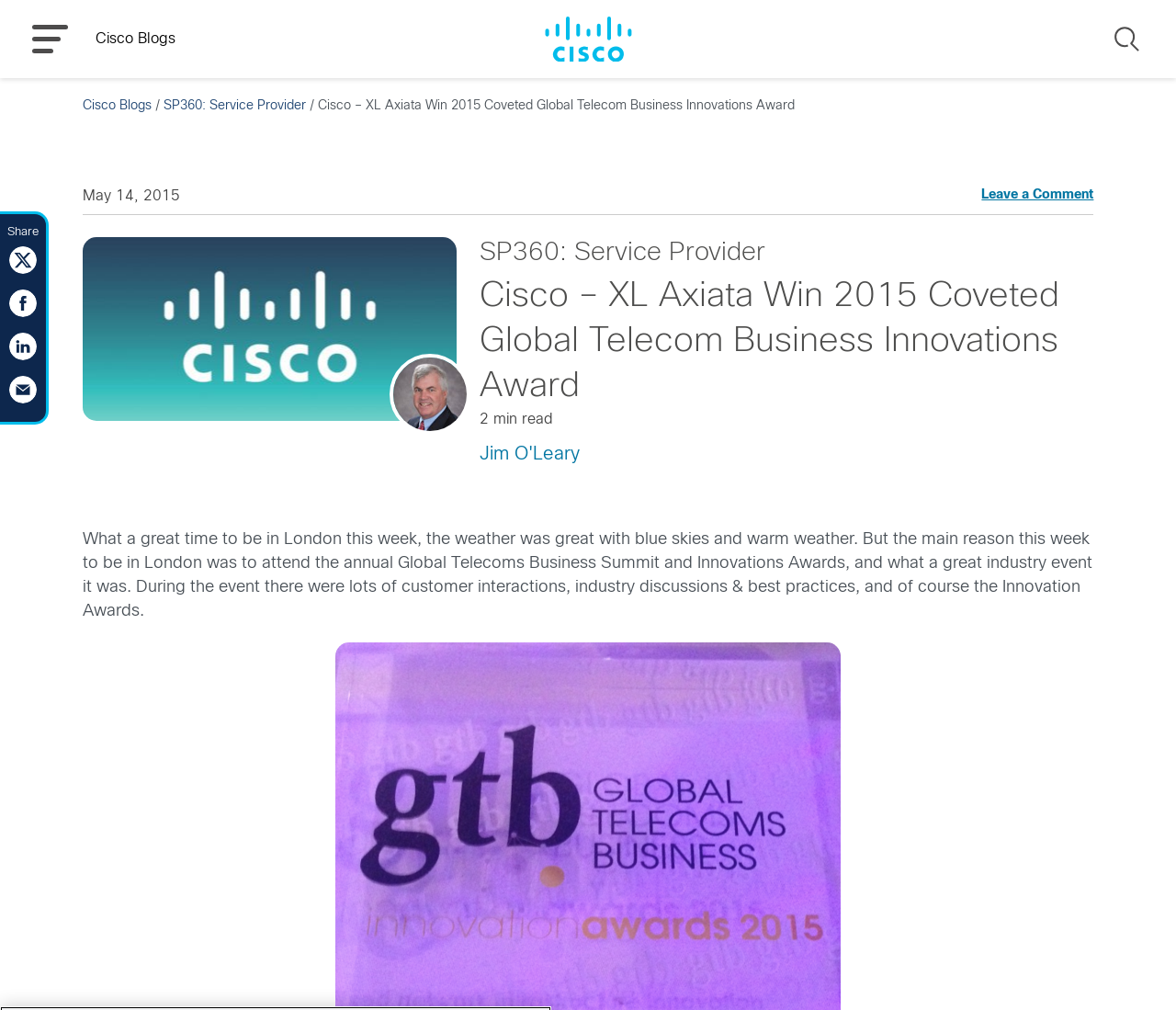Find the bounding box coordinates of the clickable area required to complete the following action: "Click the MENU button".

[0.027, 0.025, 0.058, 0.053]